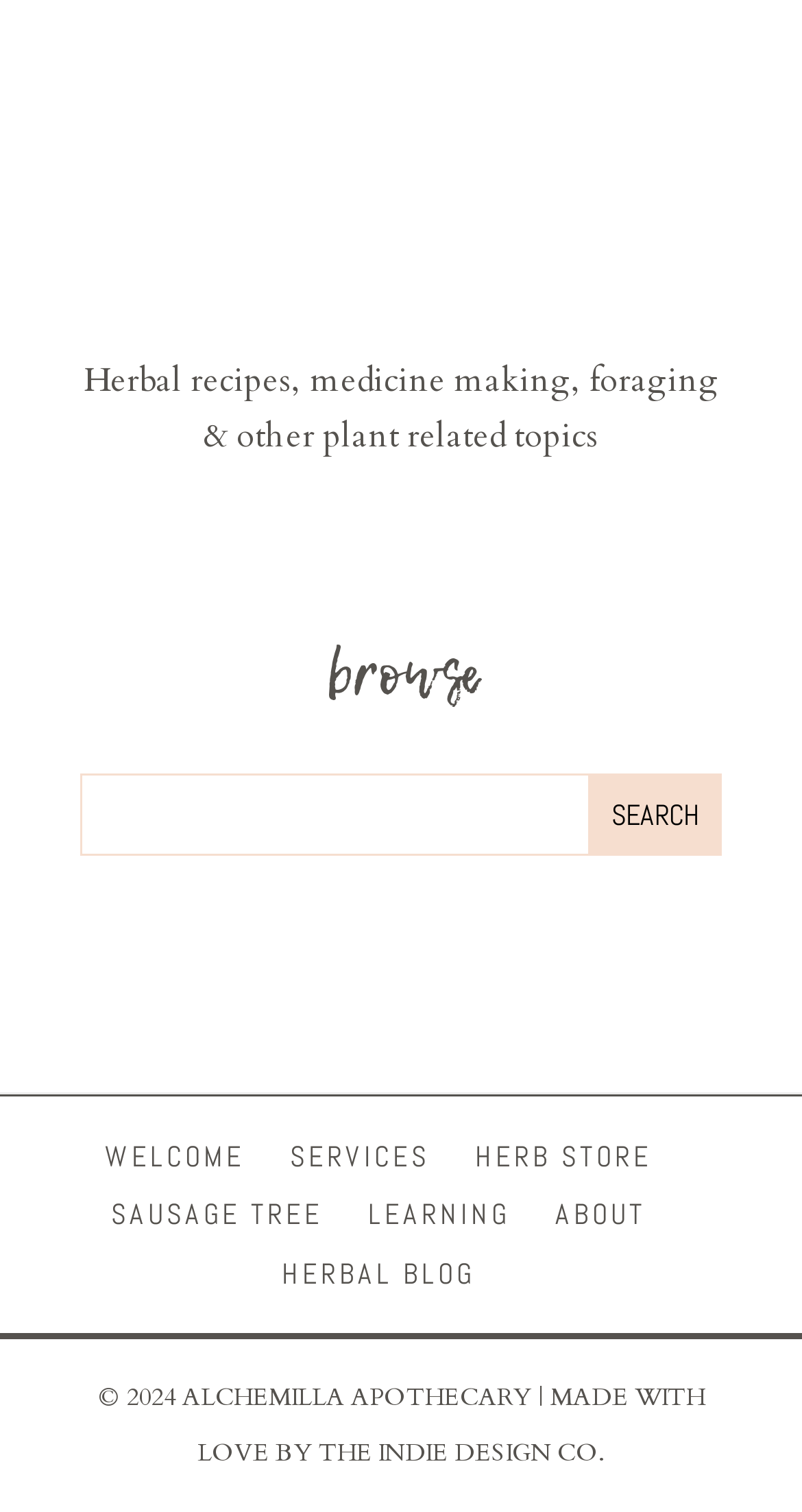Please answer the following question using a single word or phrase: 
What is the name of the company that made this website?

THE INDIE DESIGN CO.